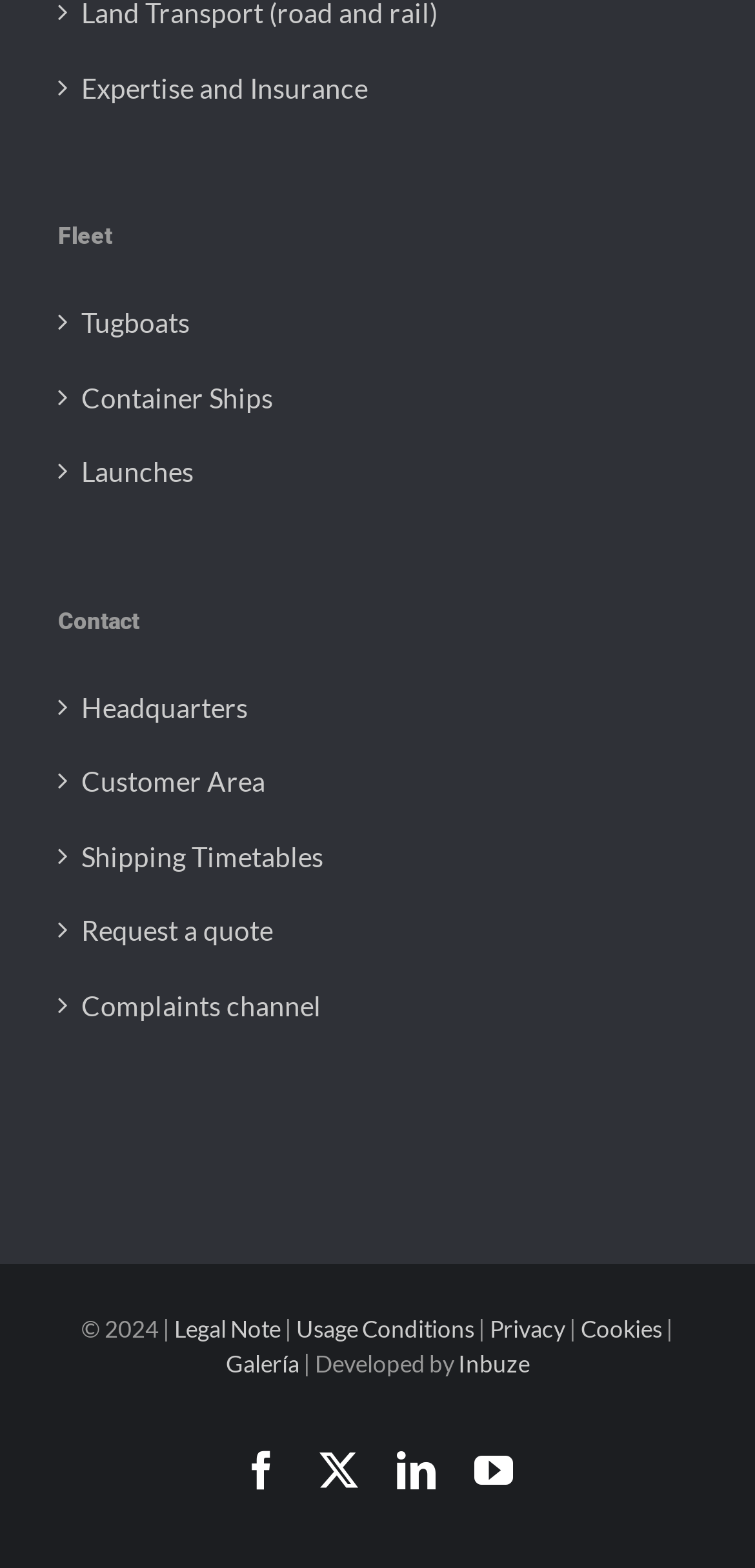Locate the bounding box coordinates of the element you need to click to accomplish the task described by this instruction: "Contact Headquarters".

[0.108, 0.441, 0.897, 0.462]